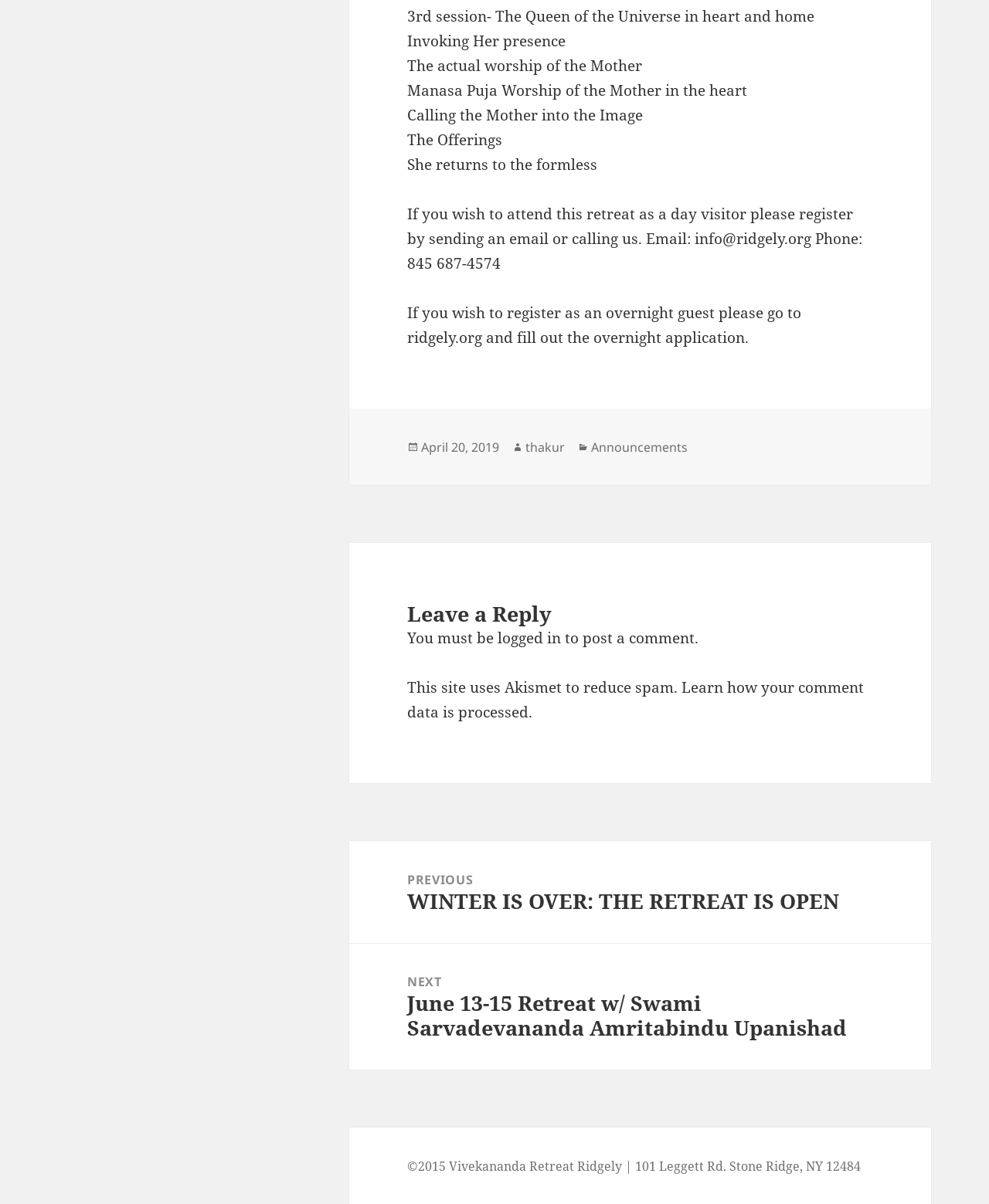What is the category of the post?
Based on the visual information, provide a detailed and comprehensive answer.

The category of the post is mentioned in the footer section of the webpage, which is 'Announcements'.